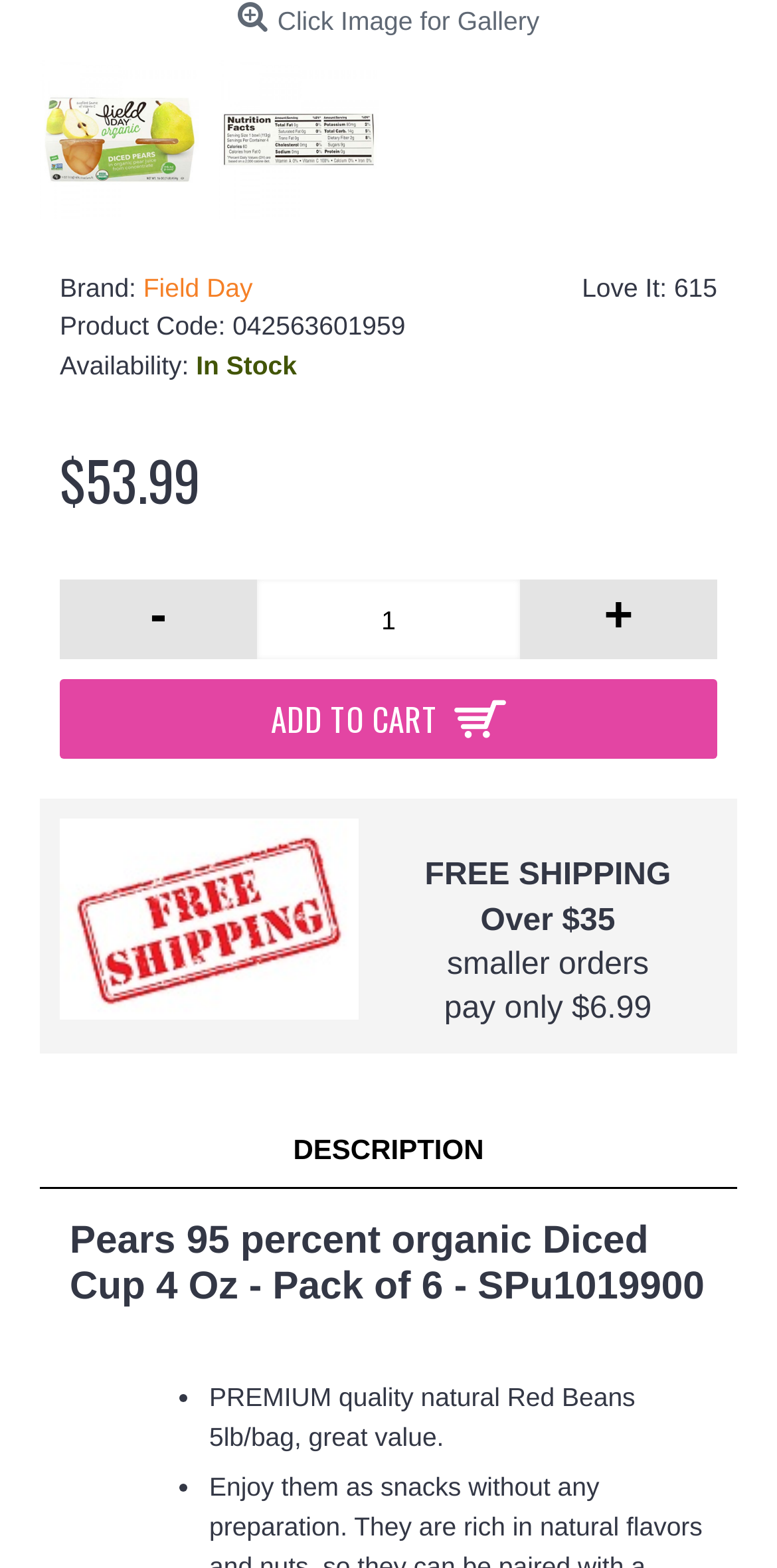Provide the bounding box coordinates of the HTML element described as: "Becka's Beauty". The bounding box coordinates should be four float numbers between 0 and 1, i.e., [left, top, right, bottom].

None